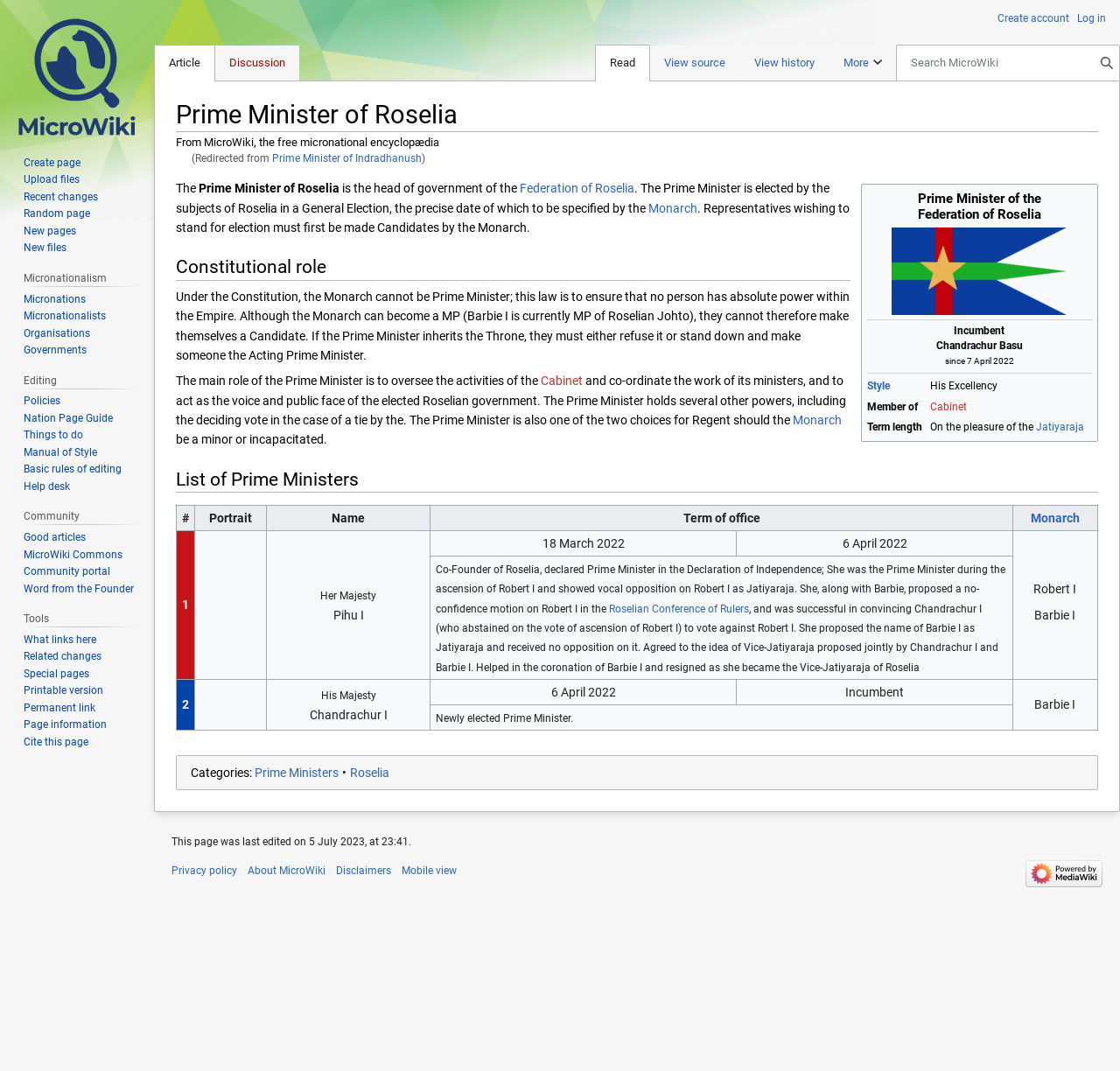Identify the bounding box coordinates for the UI element mentioned here: "Nation Page Guide". Provide the coordinates as four float values between 0 and 1, i.e., [left, top, right, bottom].

[0.021, 0.385, 0.101, 0.396]